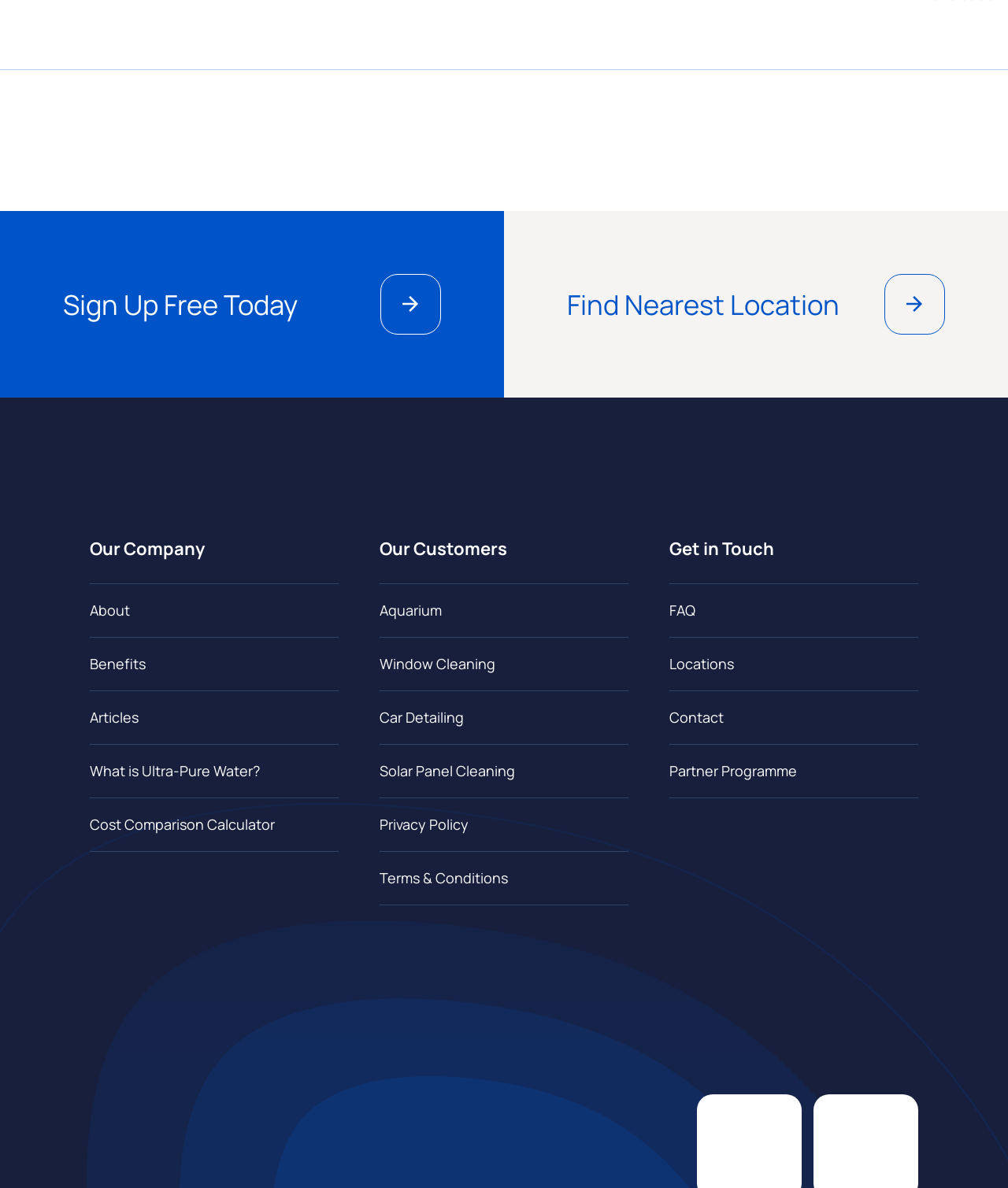Refer to the image and provide an in-depth answer to the question: 
What kind of information can I find in the 'Articles' section?

The link 'Articles' is present under the 'Our Company' heading, which suggests that the articles are related to the company's product or services. Given the company's focus on ultra-pure water, it is likely that the articles will provide information about ultra-pure water, its benefits, and its applications.